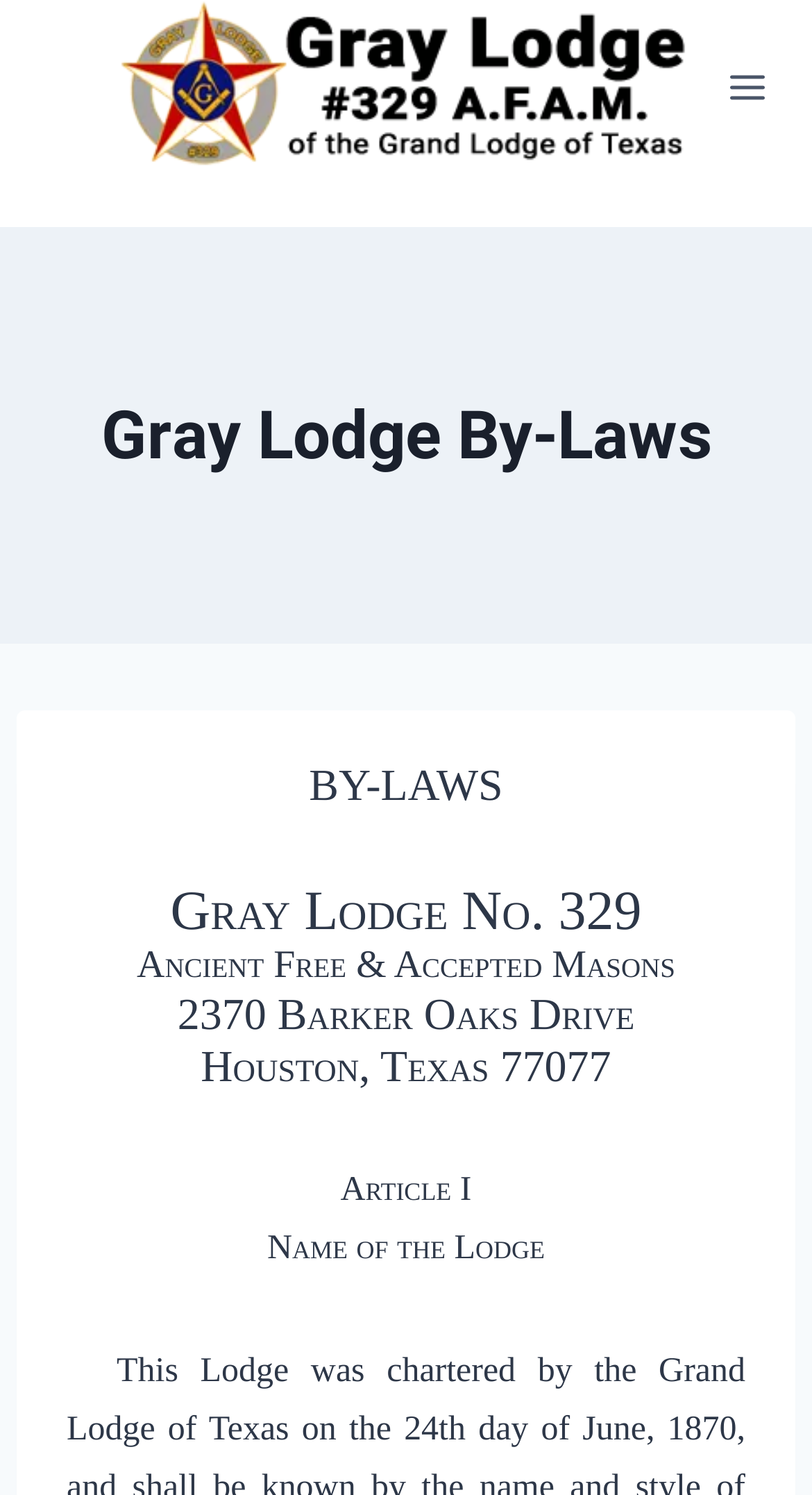Provide your answer in a single word or phrase: 
What is the address of the lodge?

2370 Barker Oaks Drive, Houston, Texas 77077